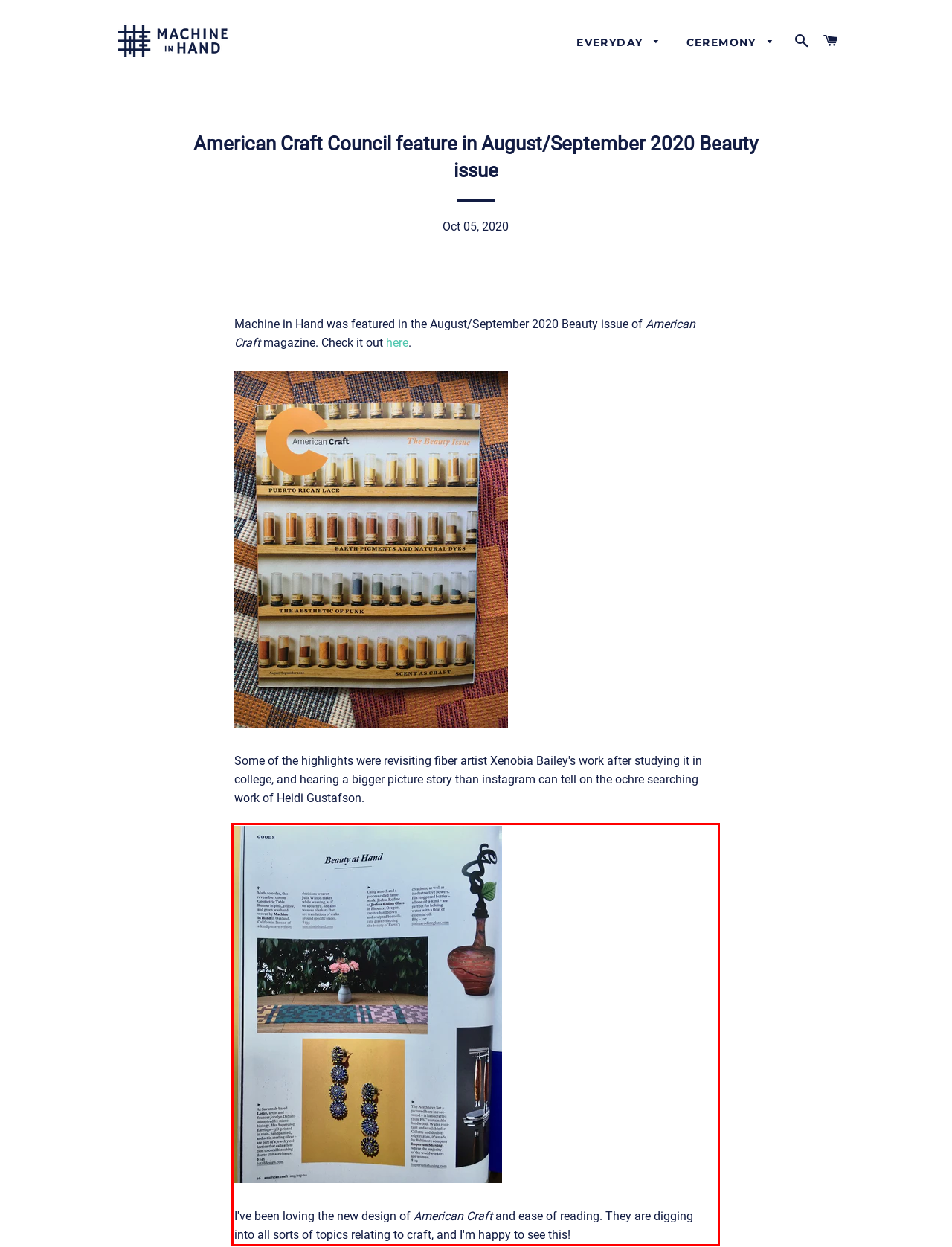Look at the provided screenshot of the webpage and perform OCR on the text within the red bounding box.

I've been loving the new design of American Craft and ease of reading. They are digging into all sorts of topics relating to craft, and I'm happy to see this!